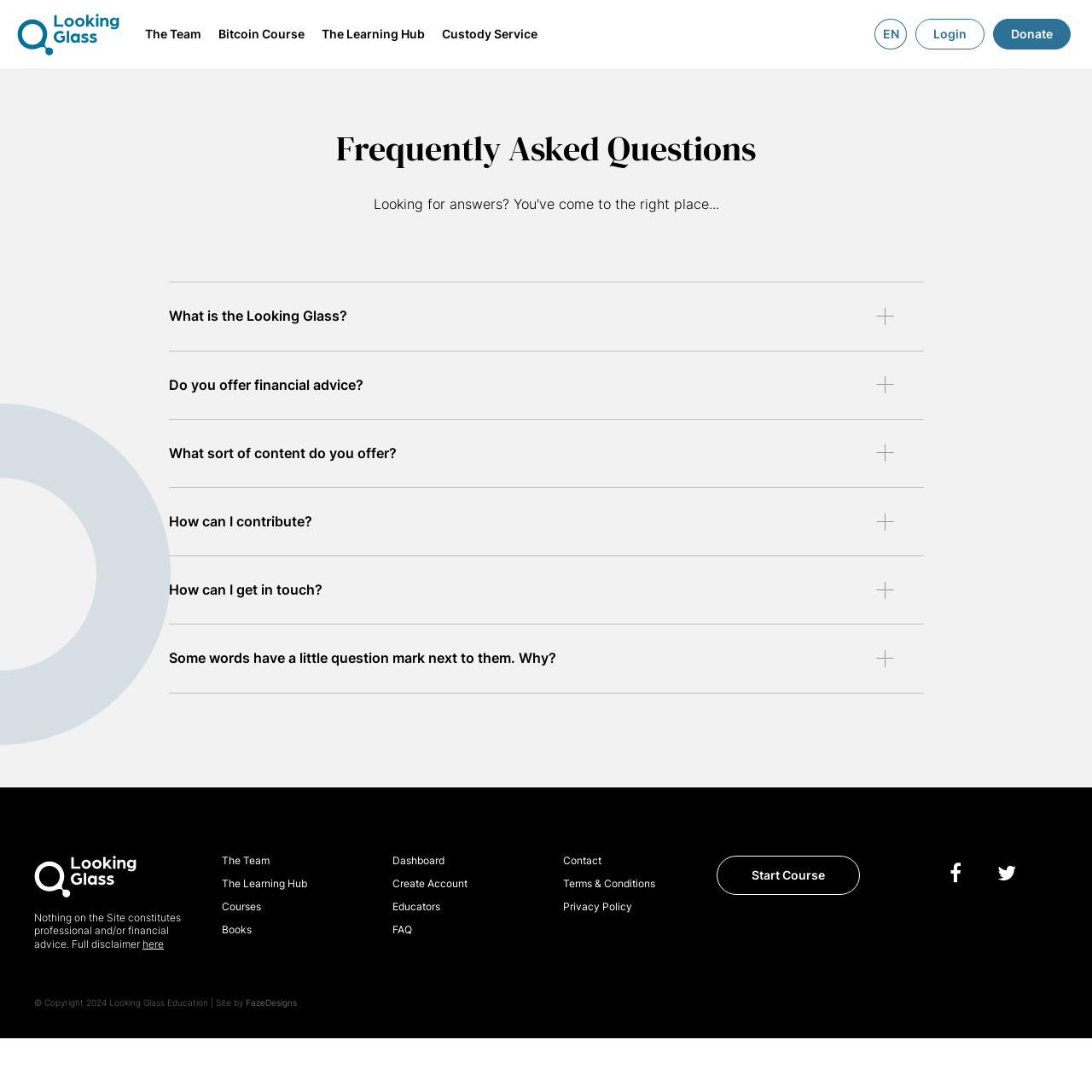What is the purpose of the question mark next to some words? From the image, respond with a single word or brief phrase.

Unknown